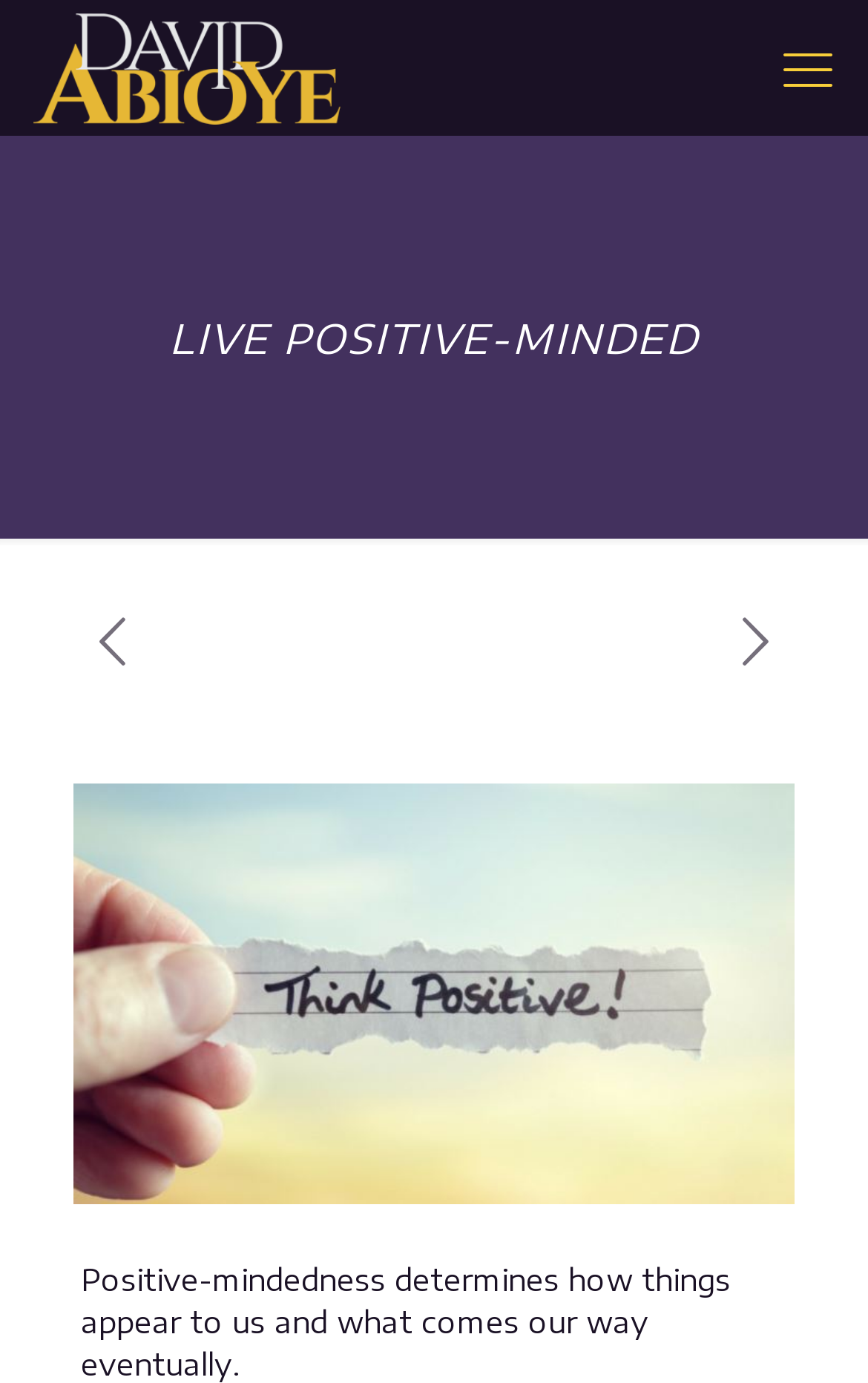Illustrate the webpage thoroughly, mentioning all important details.

The webpage is titled "LIVE POSITIVE-MINDED – David Abioye" and has a prominent heading with the same title, located near the top of the page. Below the heading, there are four links aligned horizontally, with the first link being "David Abioye" located on the left side, and the other three links featuring icons, situated towards the right side of the page. 

A paragraph of text is placed at the bottom of the page, which reads, "Positive-mindedness determines how things appear to us and what comes our way eventually. Beware of what you think about people and situations around you. If you […]".